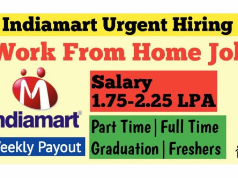Explain the contents of the image with as much detail as possible.

The image features an advertisement for job opportunities with Indiamart, highlighting their urgent hiring for work-from-home positions. The bold text at the top reads "Indiamart Urgent Hiring Work From Home Jobs," signaling a call for applicants. Prominently displayed is the salary range of "1.75-2.25 LPA," emphasizing the competitive compensation for these roles. Additional details indicate that positions are available for both part-time and full-time employment, and they are open to fresh graduates. The advertisement also includes the note "Weekly Payout," suggesting regular payment intervals. The overall design, with a bright background and distinctive logo, aims to attract job seekers looking for flexible work options.